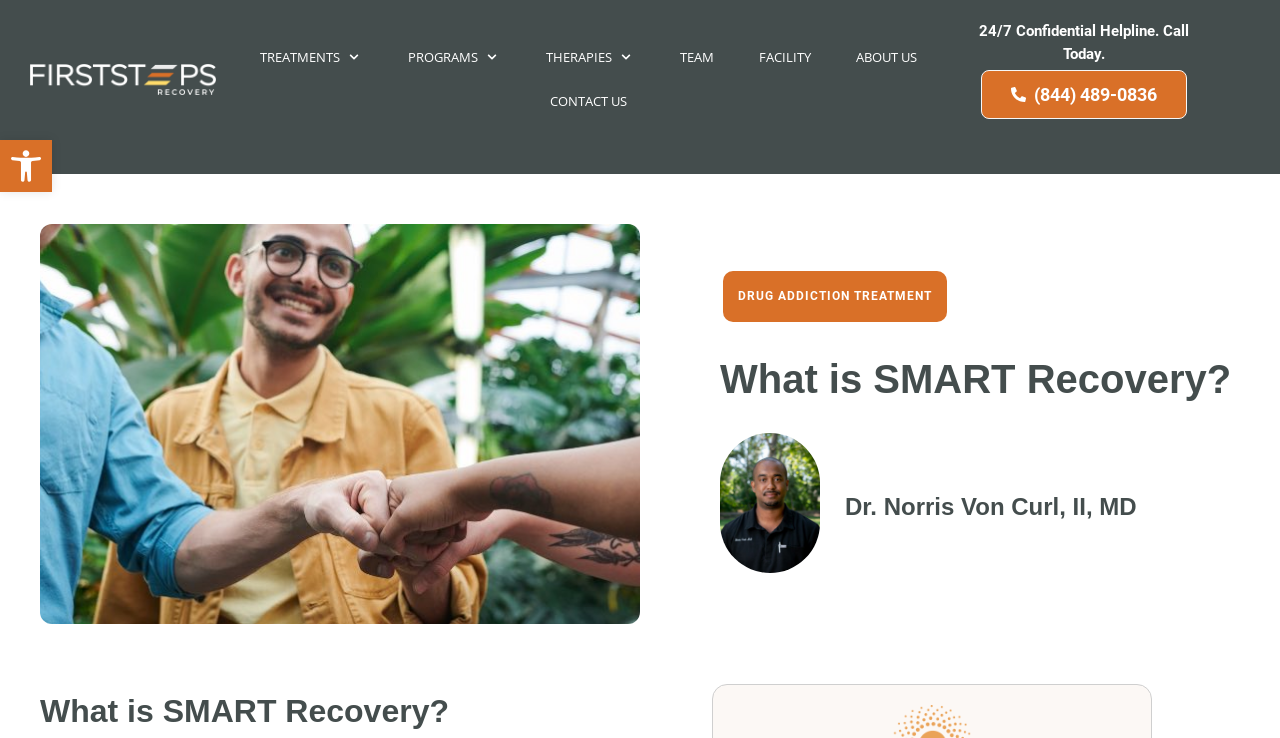Provide the bounding box coordinates for the area that should be clicked to complete the instruction: "Call the 24/7 Confidential Helpline".

[0.767, 0.11, 0.927, 0.146]